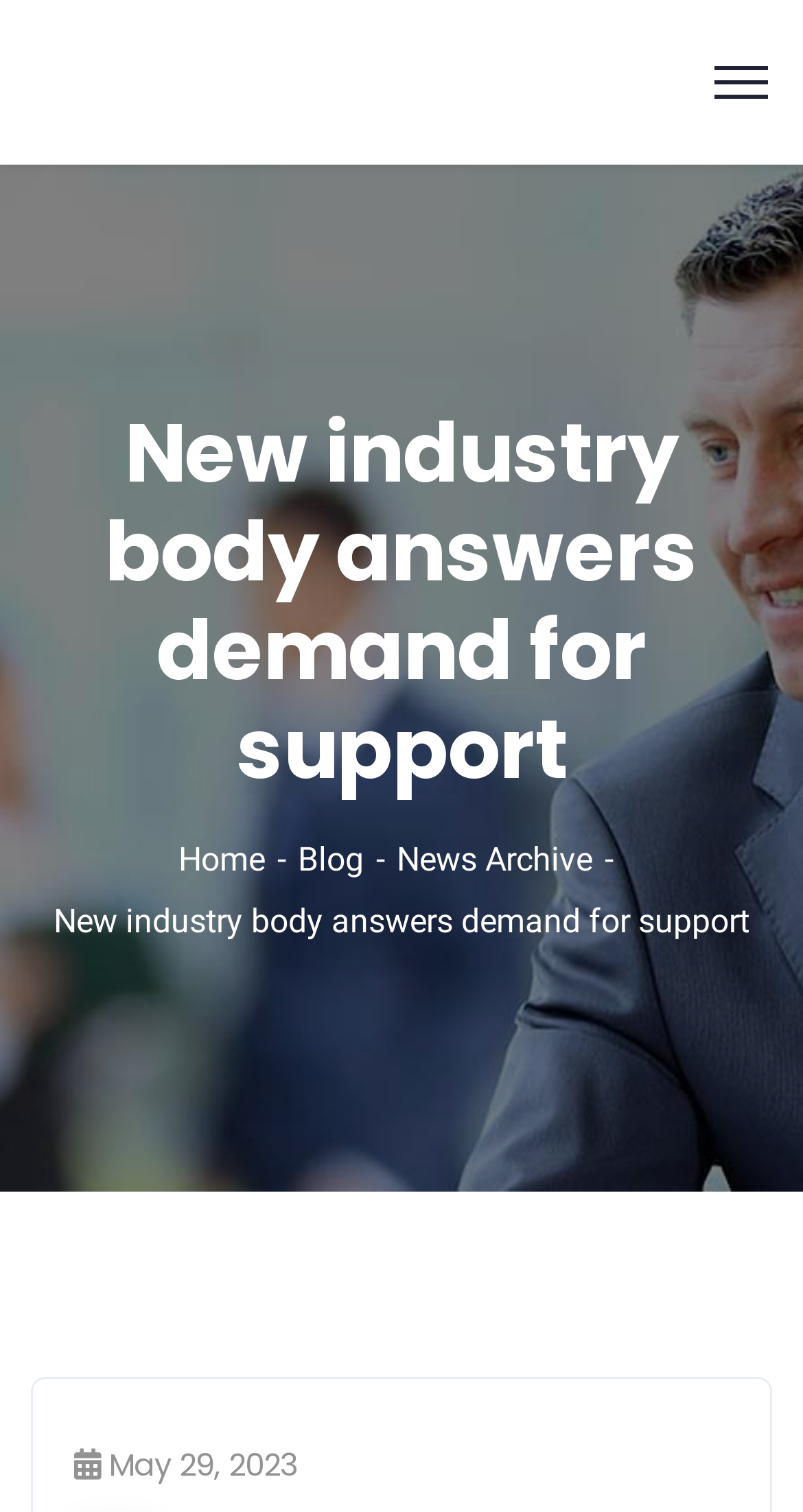Given the following UI element description: "Home", find the bounding box coordinates in the webpage screenshot.

[0.222, 0.555, 0.371, 0.581]